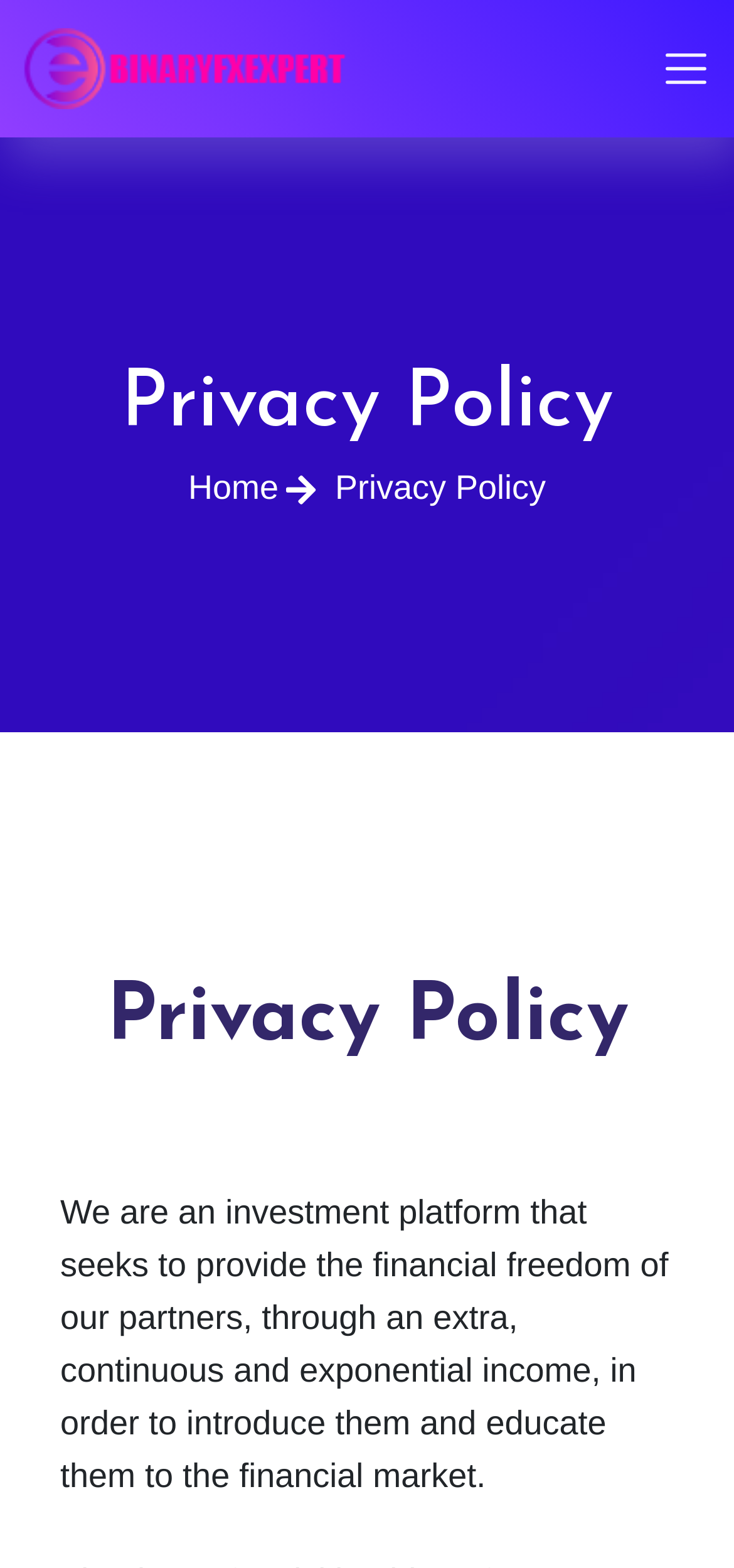Examine the screenshot and answer the question in as much detail as possible: What is the logo of the website?

The logo is an image element with the text 'logo', and it is likely the brand identity of the website, which is Binaryfxexpert.